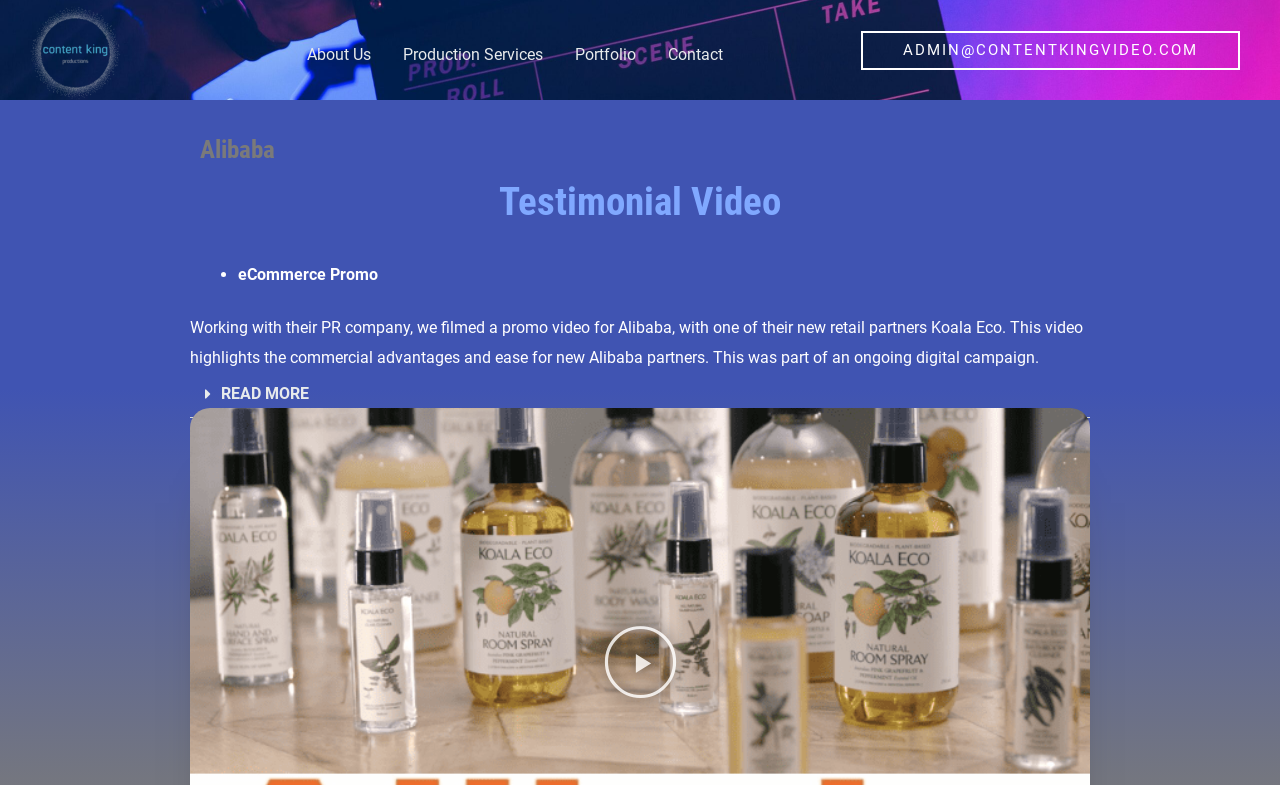Please find the bounding box coordinates of the section that needs to be clicked to achieve this instruction: "Play the video".

[0.471, 0.794, 0.529, 0.89]